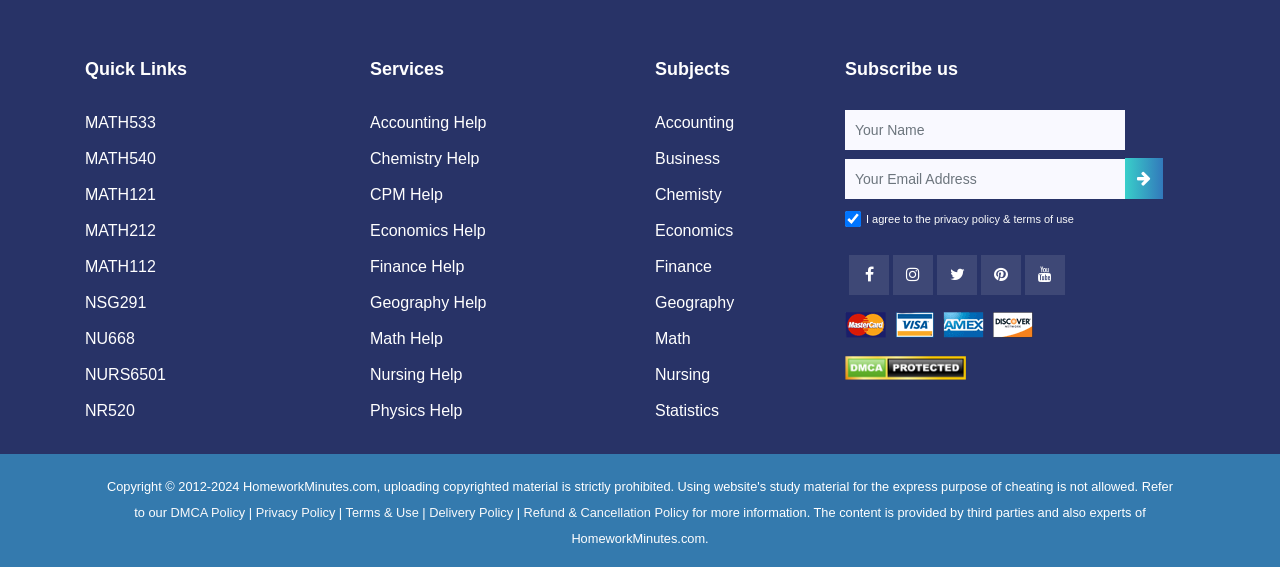How can I subscribe to the website? Refer to the image and provide a one-word or short phrase answer.

Fill out the form